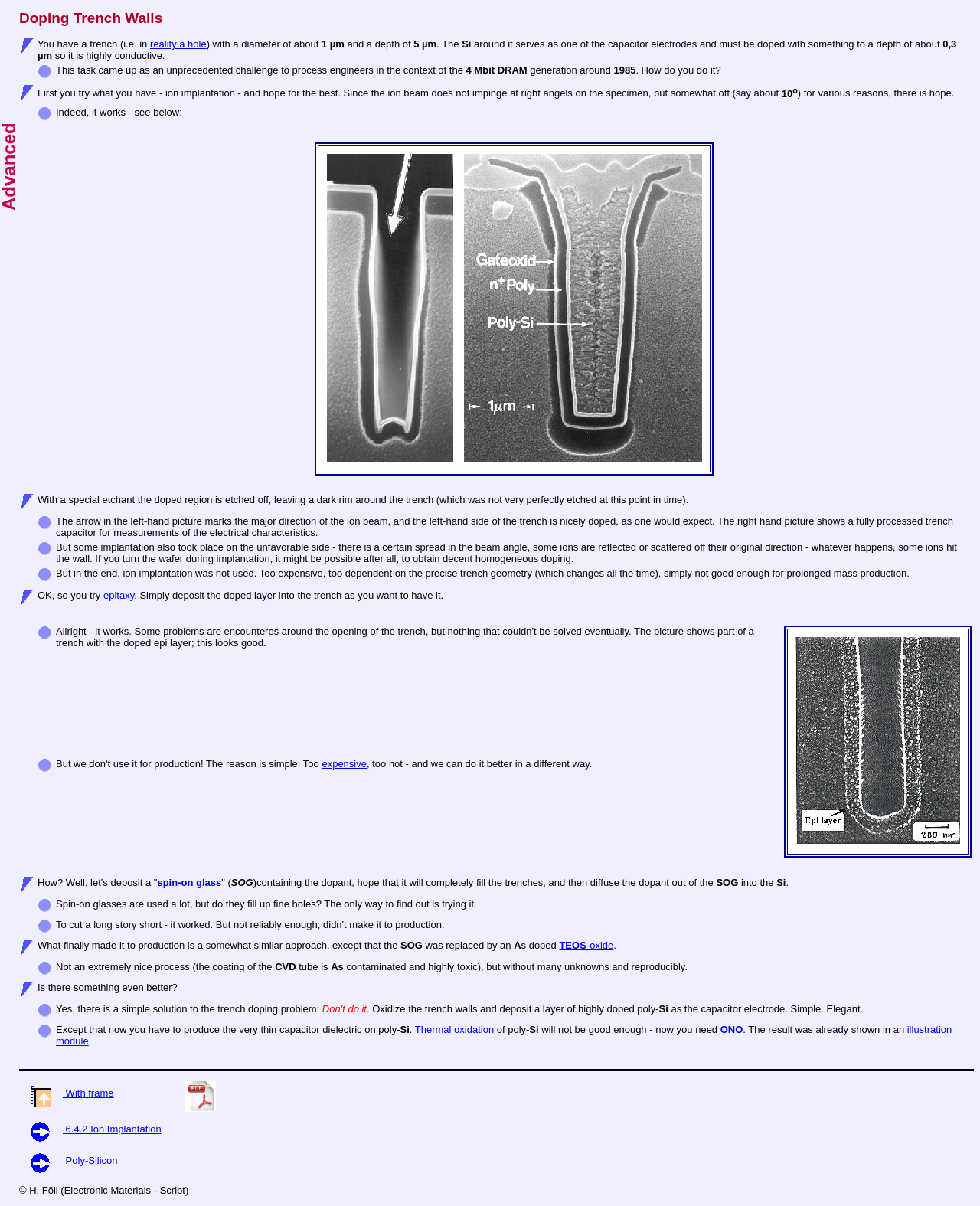Determine the bounding box coordinates of the clickable region to execute the instruction: "Click the link 'reality a hole'". The coordinates should be four float numbers between 0 and 1, denoted as [left, top, right, bottom].

[0.153, 0.032, 0.211, 0.042]